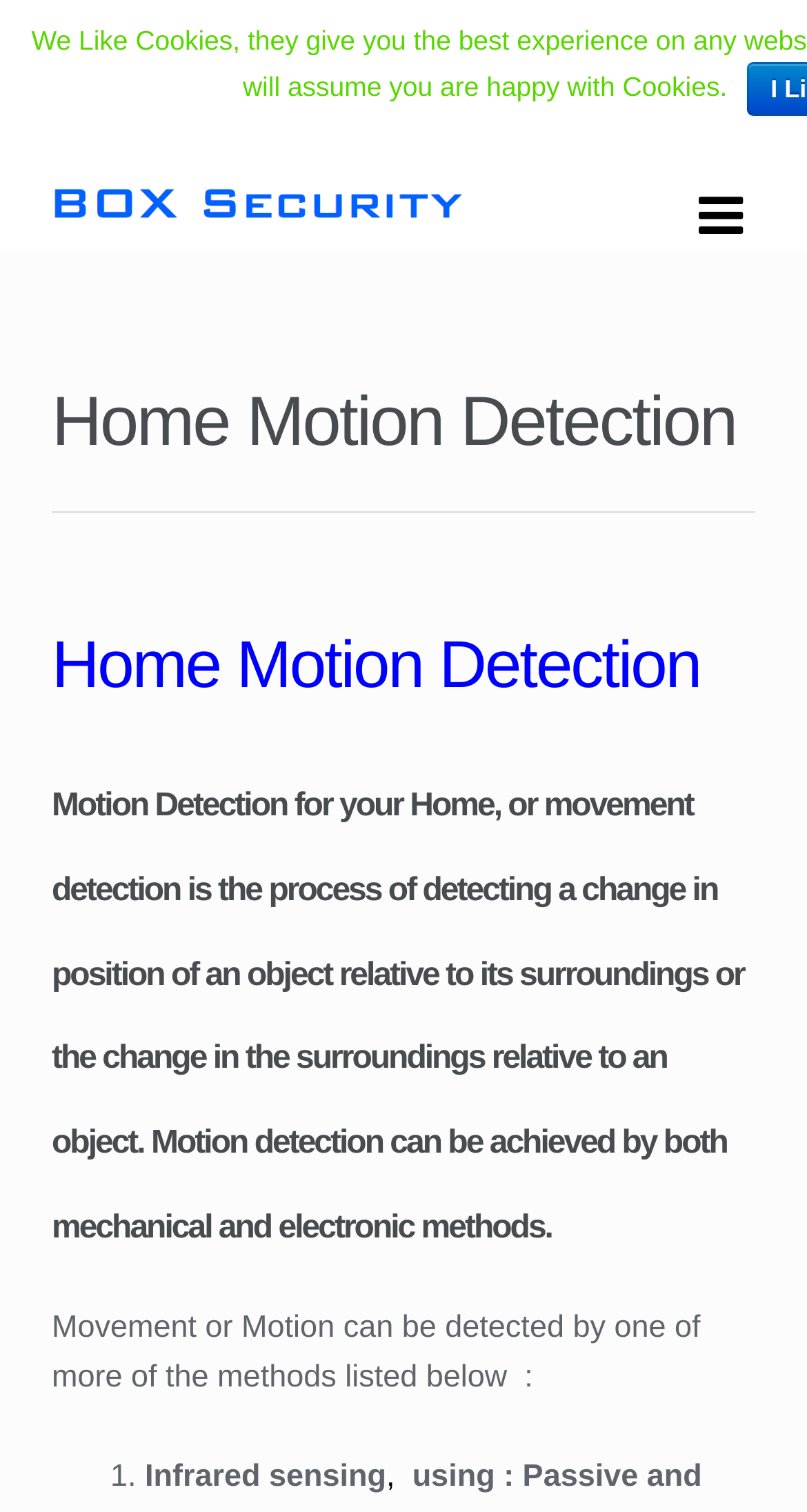How many methods of motion detection are listed on the webpage?
Refer to the screenshot and respond with a concise word or phrase.

At least 1